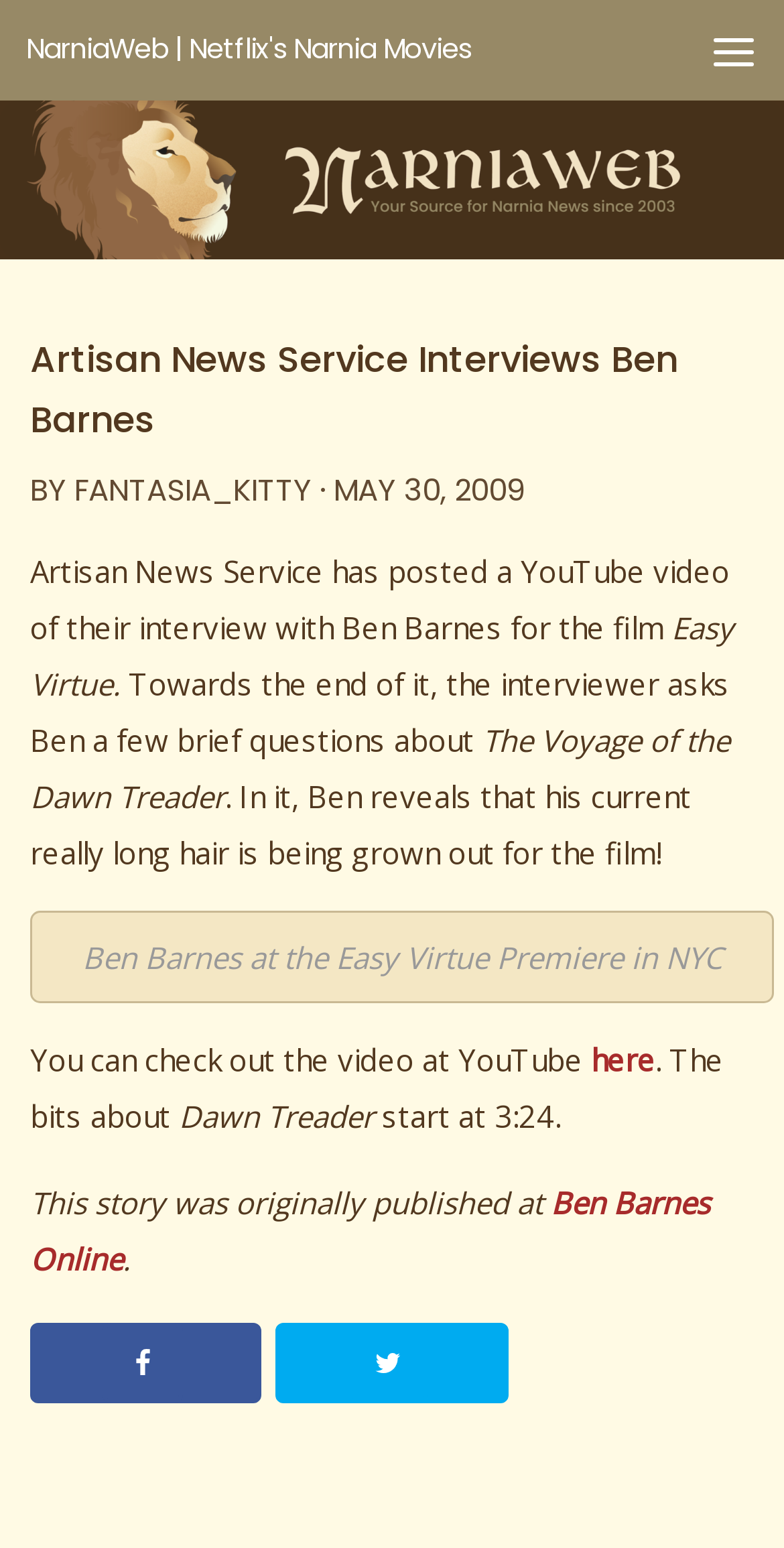Please answer the following query using a single word or phrase: 
Who is the author of the article?

FANTASIA_KITTY